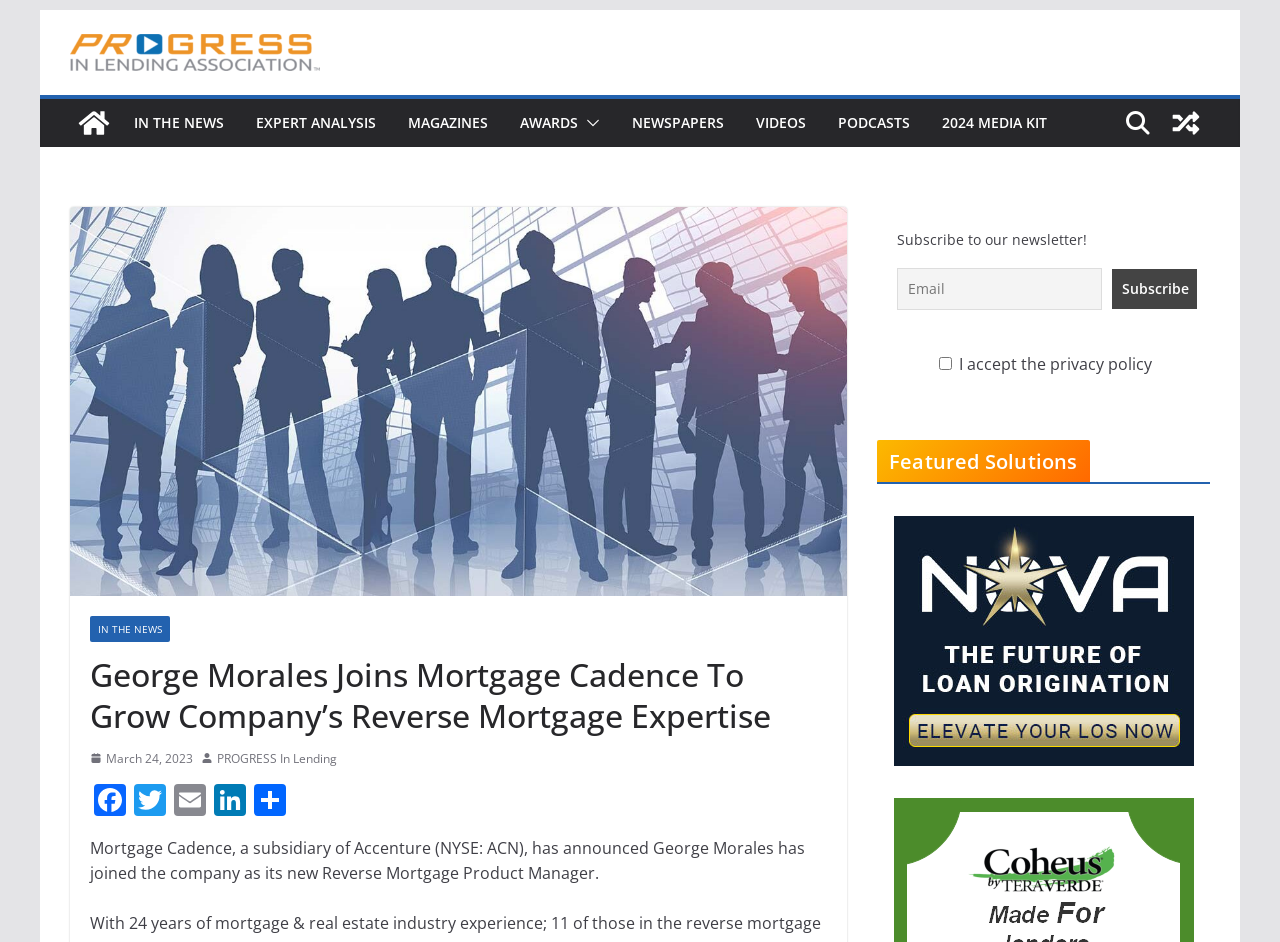Please identify the bounding box coordinates of the region to click in order to complete the given instruction: "View a random post". The coordinates should be four float numbers between 0 and 1, i.e., [left, top, right, bottom].

[0.908, 0.105, 0.945, 0.156]